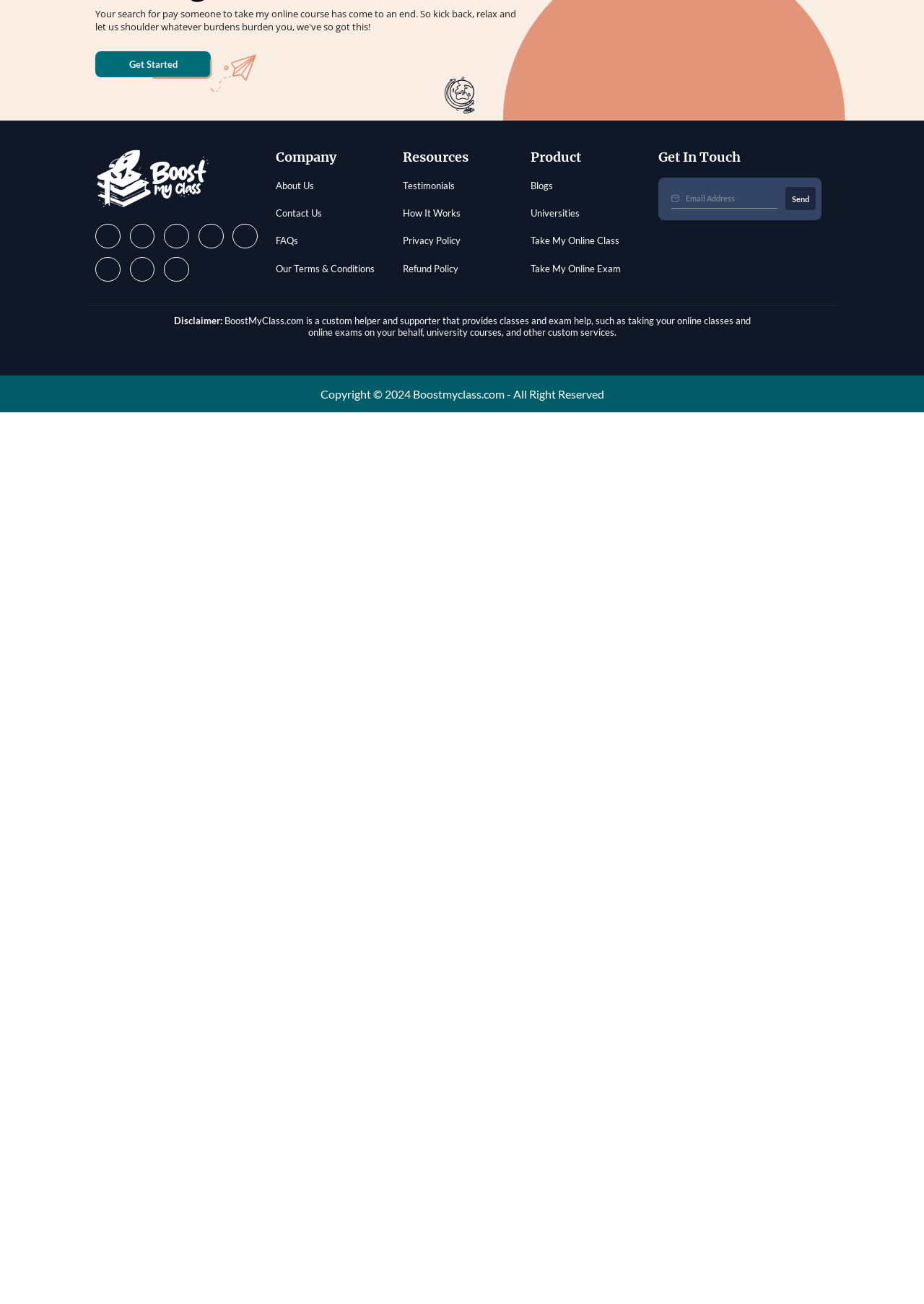Using the provided element description, identify the bounding box coordinates as (top-left x, top-left y, bottom-right x, bottom-right y). Ensure all values are between 0 and 1. Description: Disclaimer

None